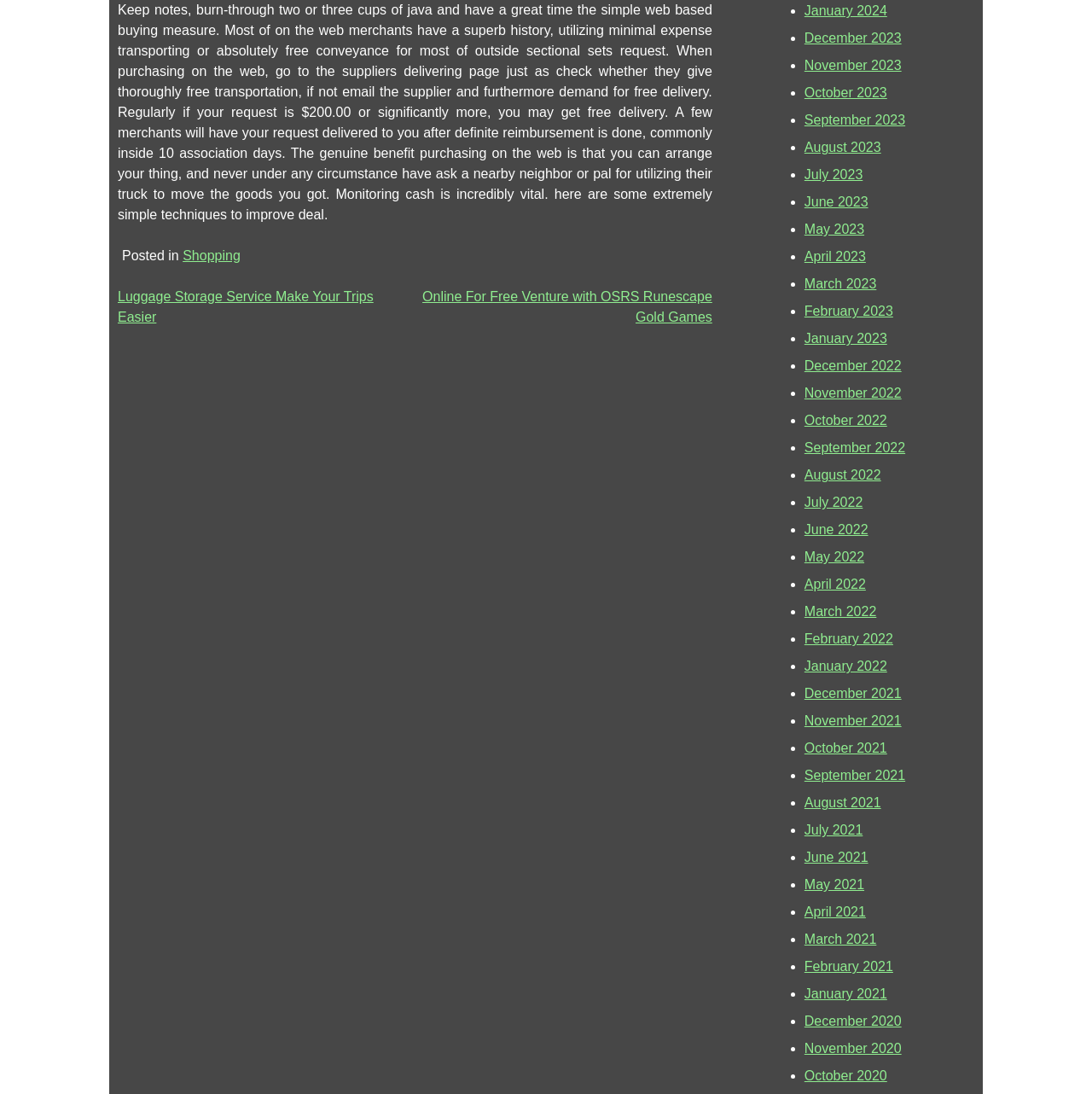Provide a thorough and detailed response to the question by examining the image: 
What is the topic of the post?

Based on the content of the post, it appears to be discussing tips and techniques for shopping online, including how to get free shipping and how to save money.